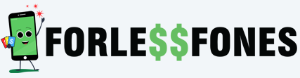What is the tone of the logo design?
By examining the image, provide a one-word or phrase answer.

Fun and reliable